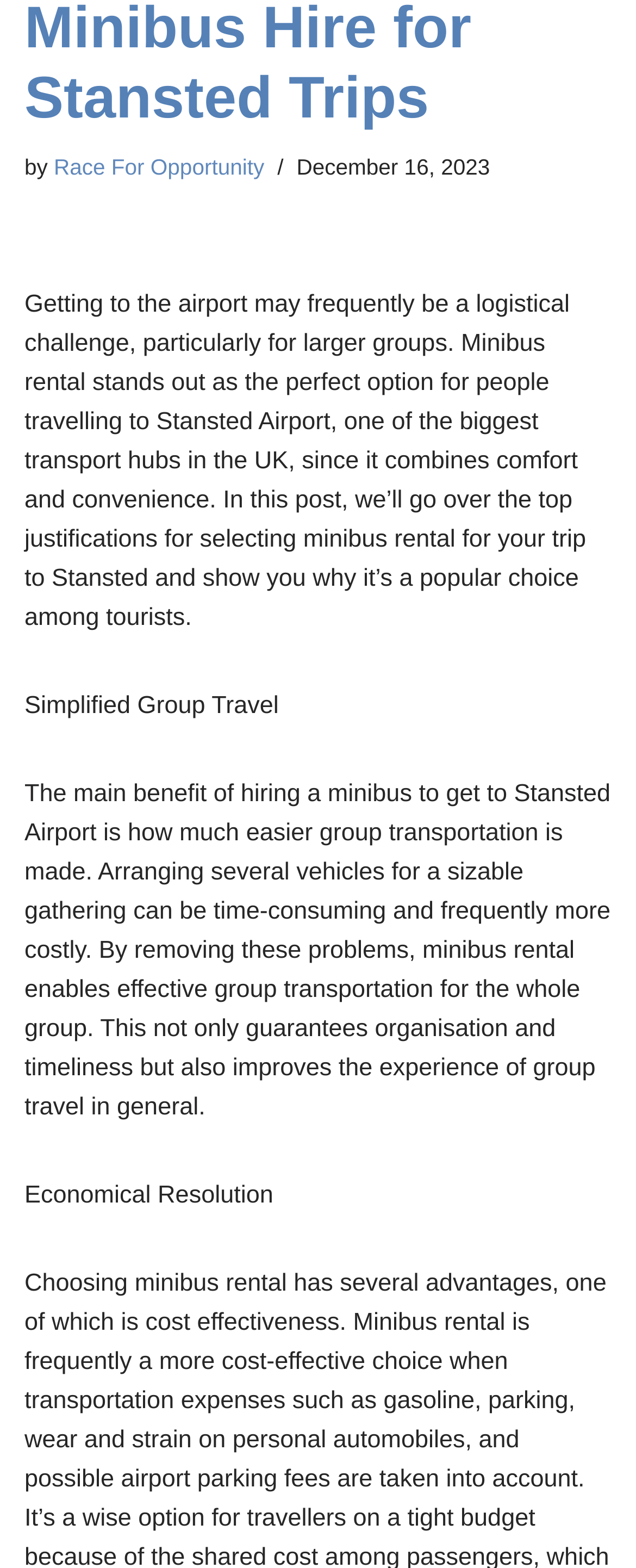Find the UI element described as: "Race For Opportunity" and predict its bounding box coordinates. Ensure the coordinates are four float numbers between 0 and 1, [left, top, right, bottom].

[0.085, 0.099, 0.416, 0.114]